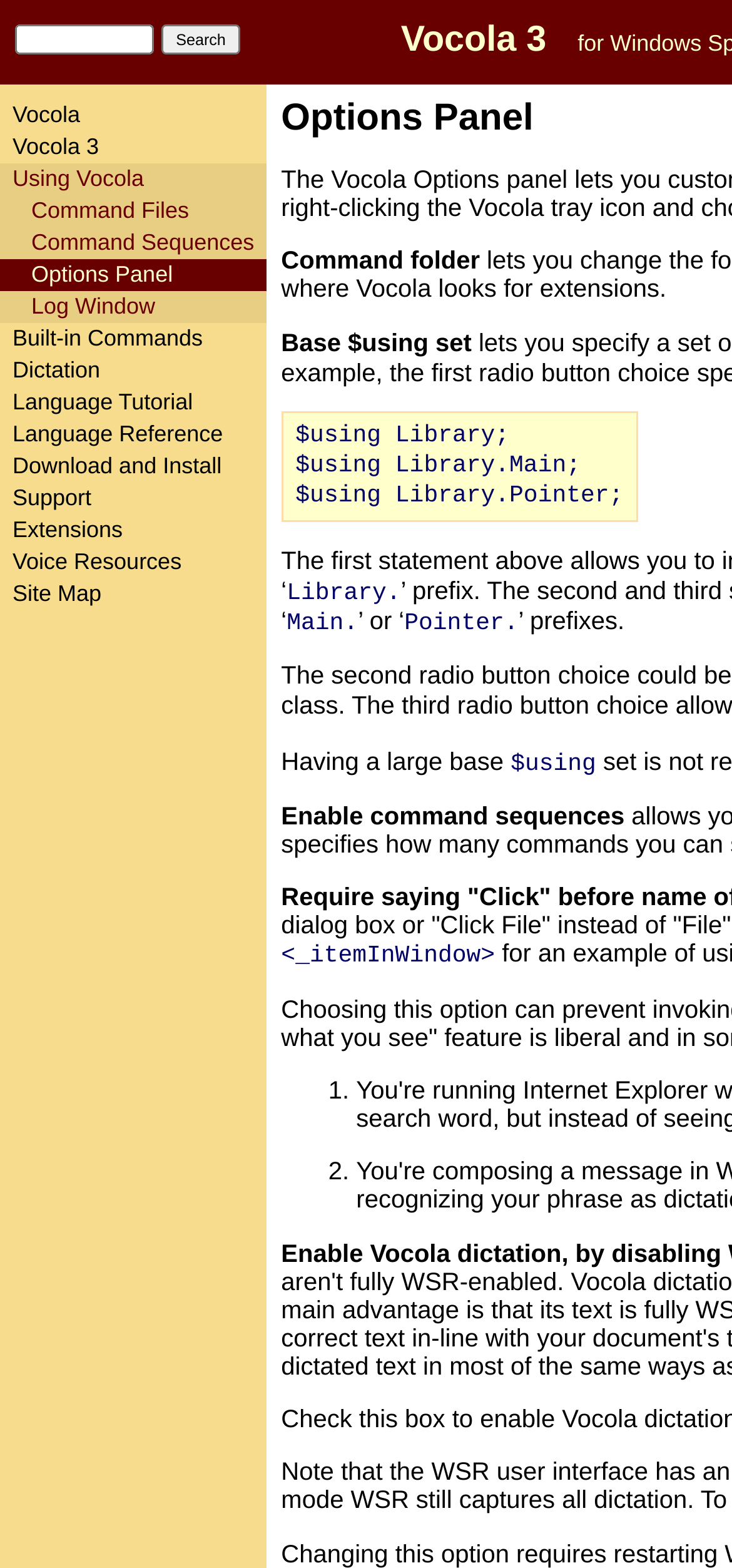Please pinpoint the bounding box coordinates for the region I should click to adhere to this instruction: "Click on Vocola link".

[0.0, 0.065, 0.127, 0.082]